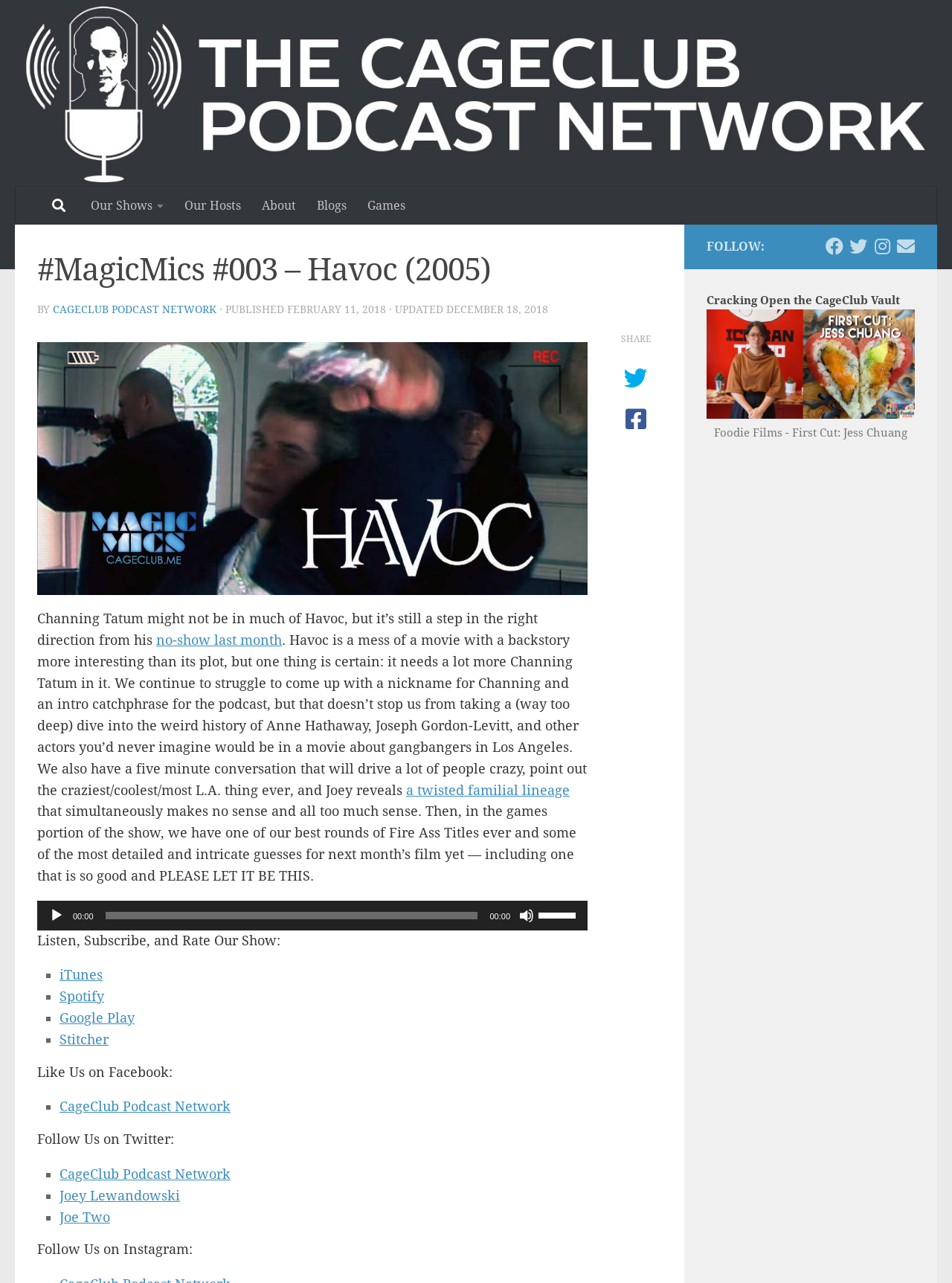Find the bounding box coordinates for the HTML element specified by: "Skip to content".

[0.003, 0.002, 0.133, 0.03]